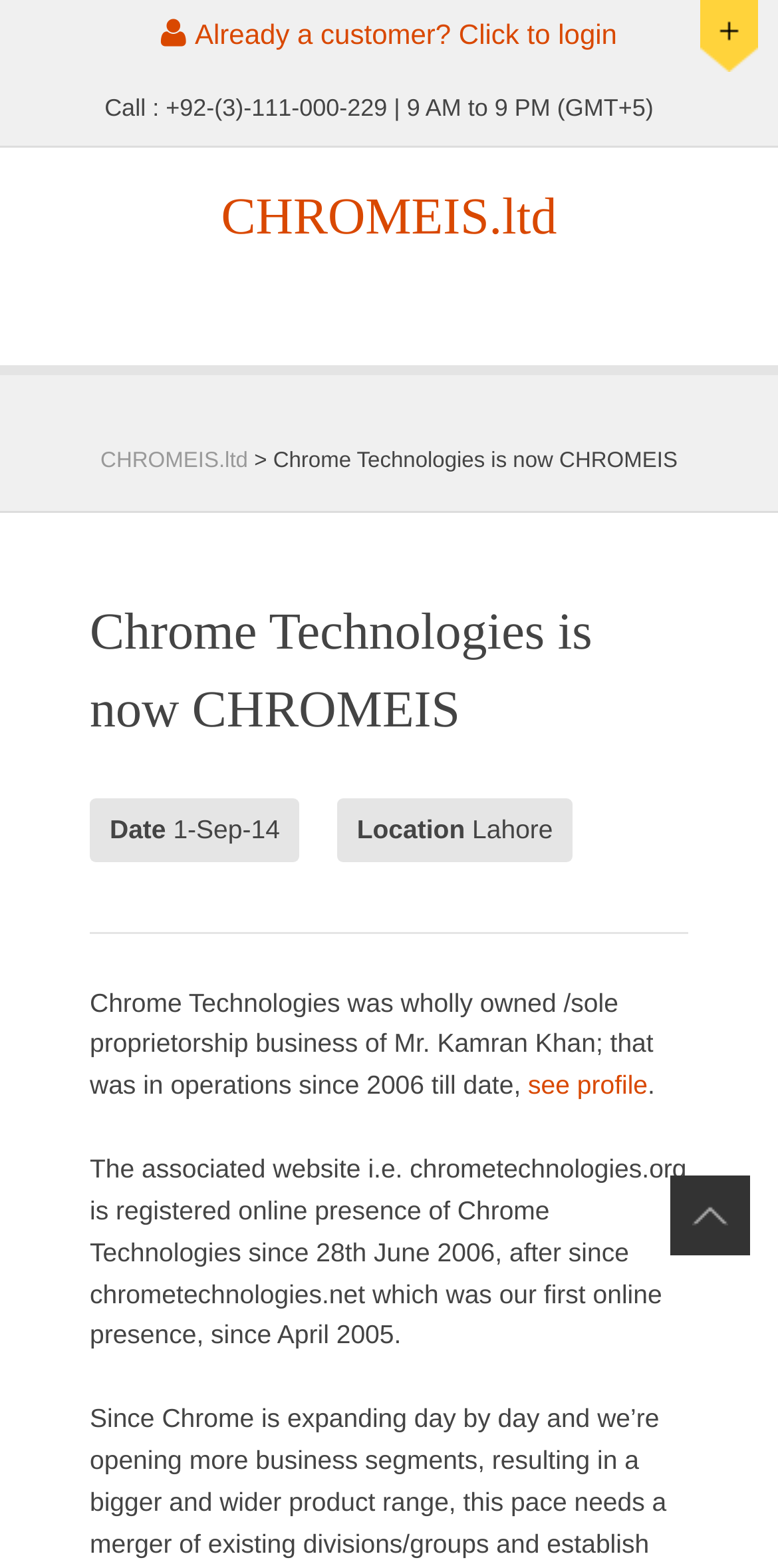What is the location of Chrome Technologies?
Look at the image and answer the question with a single word or phrase.

Lahore